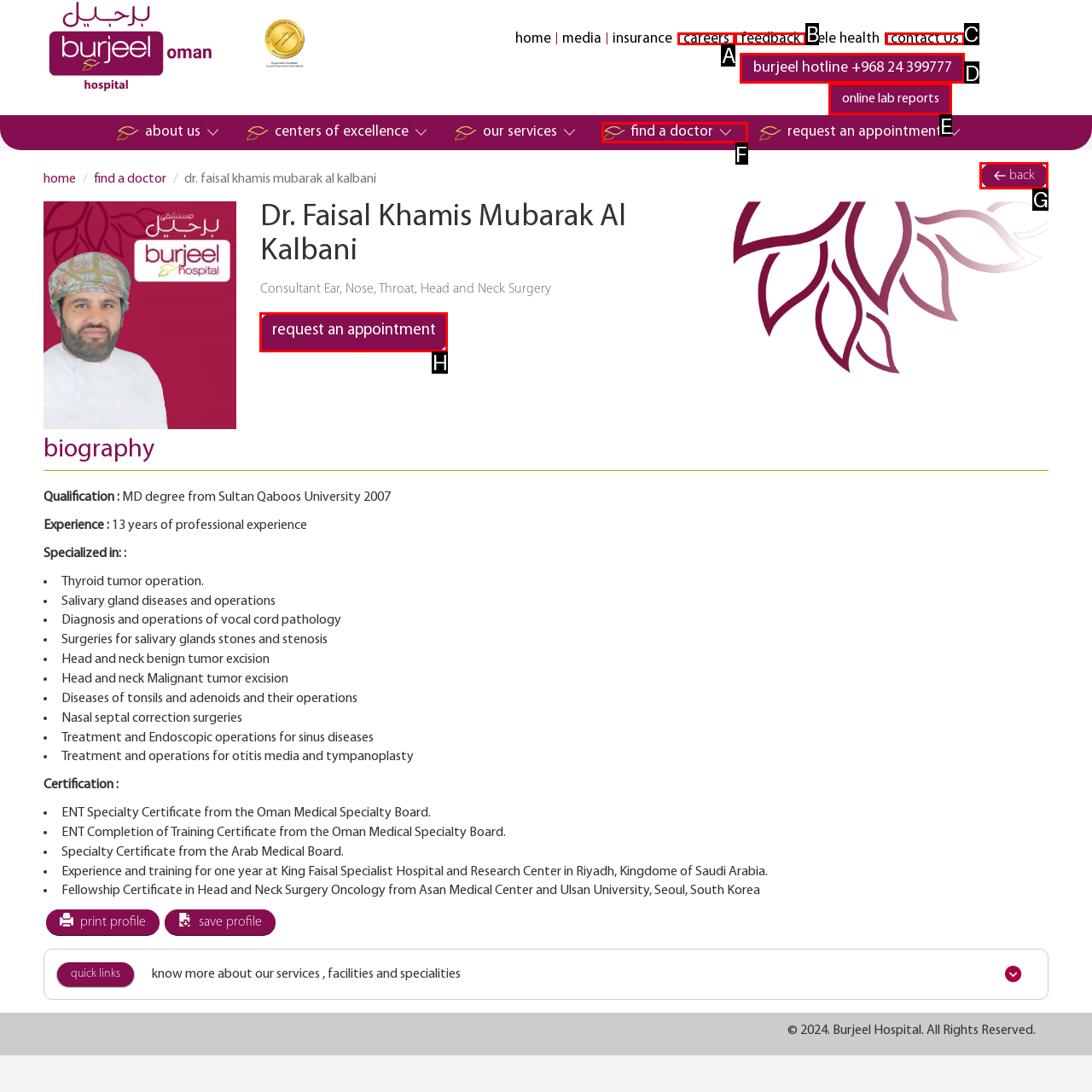To complete the task: contact us, which option should I click? Answer with the appropriate letter from the provided choices.

C